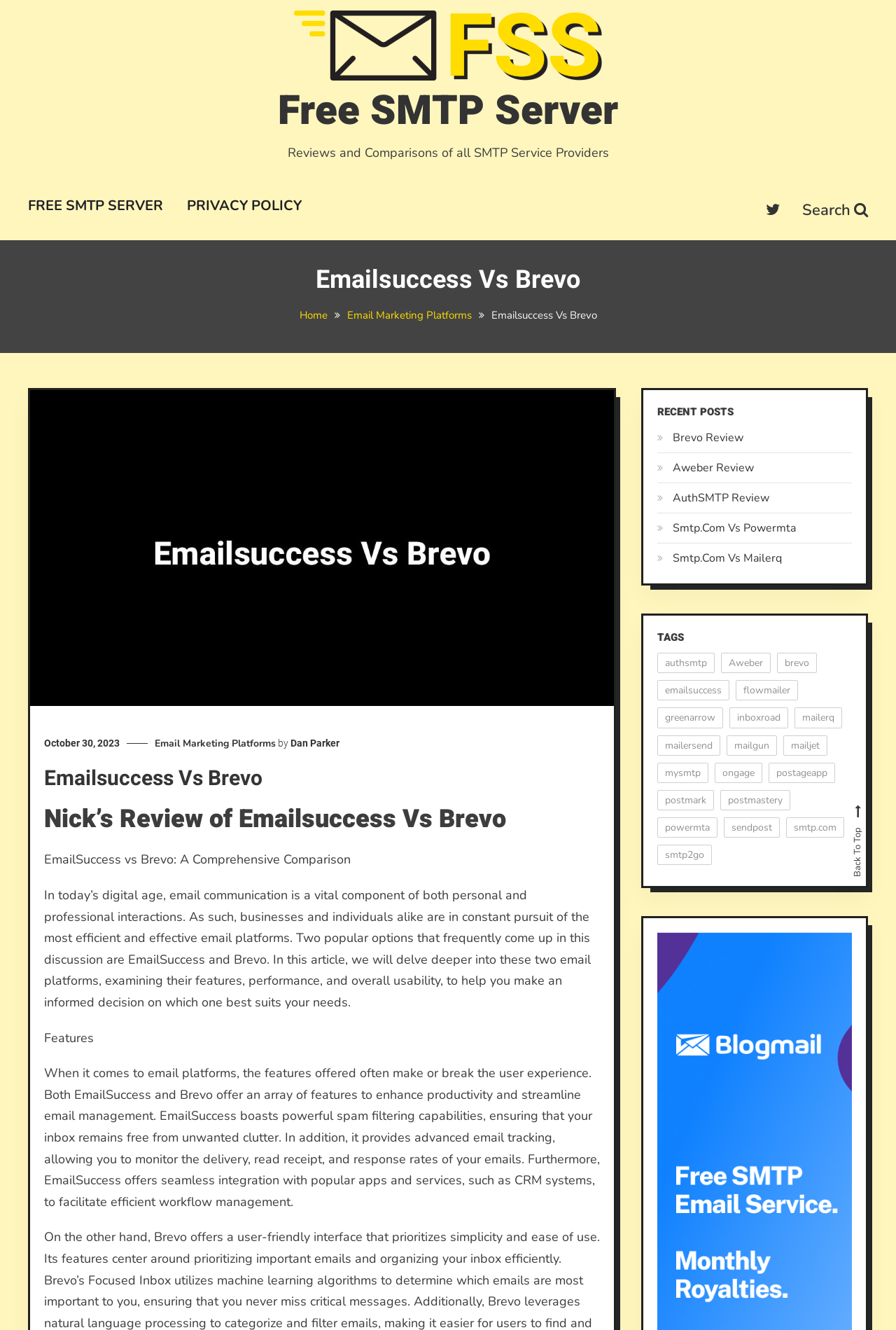What is the author of the article 'Nick’s Review of Emailsuccess Vs Brevo'?
Using the visual information, answer the question in a single word or phrase.

Dan Parker